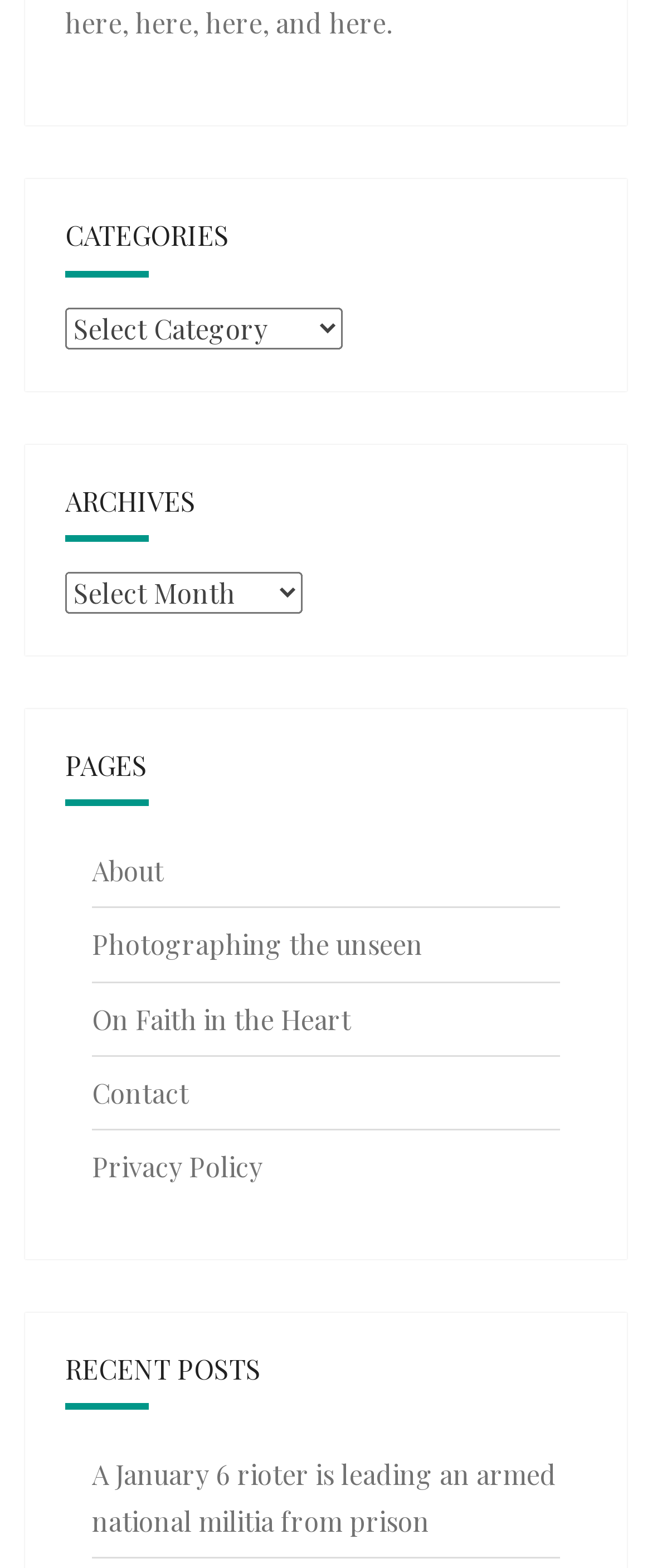Determine the bounding box coordinates of the region I should click to achieve the following instruction: "view archives". Ensure the bounding box coordinates are four float numbers between 0 and 1, i.e., [left, top, right, bottom].

[0.1, 0.365, 0.464, 0.391]